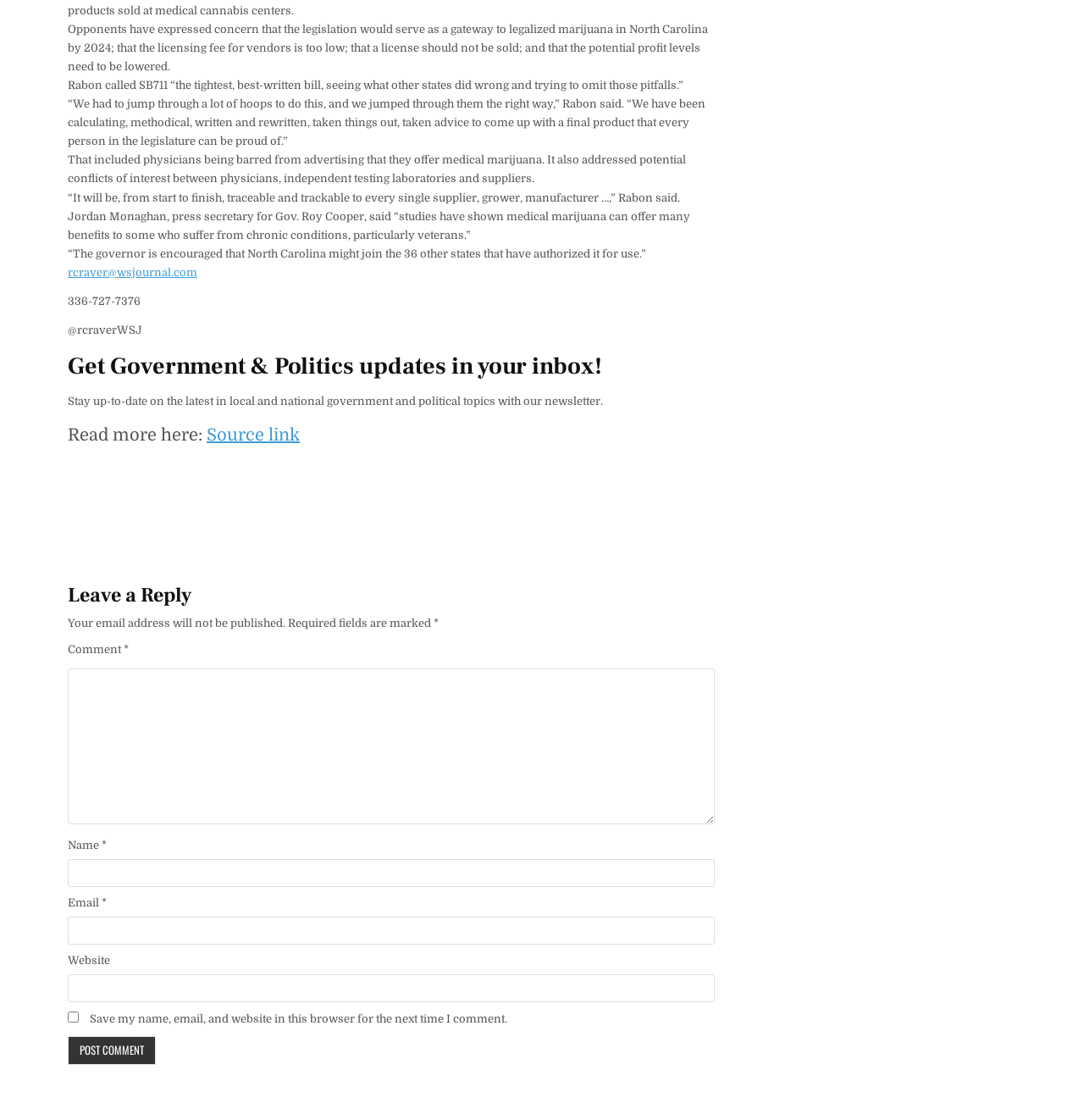Please indicate the bounding box coordinates of the element's region to be clicked to achieve the instruction: "Click on the 'Things To Do' link". Provide the coordinates as four float numbers between 0 and 1, i.e., [left, top, right, bottom].

None